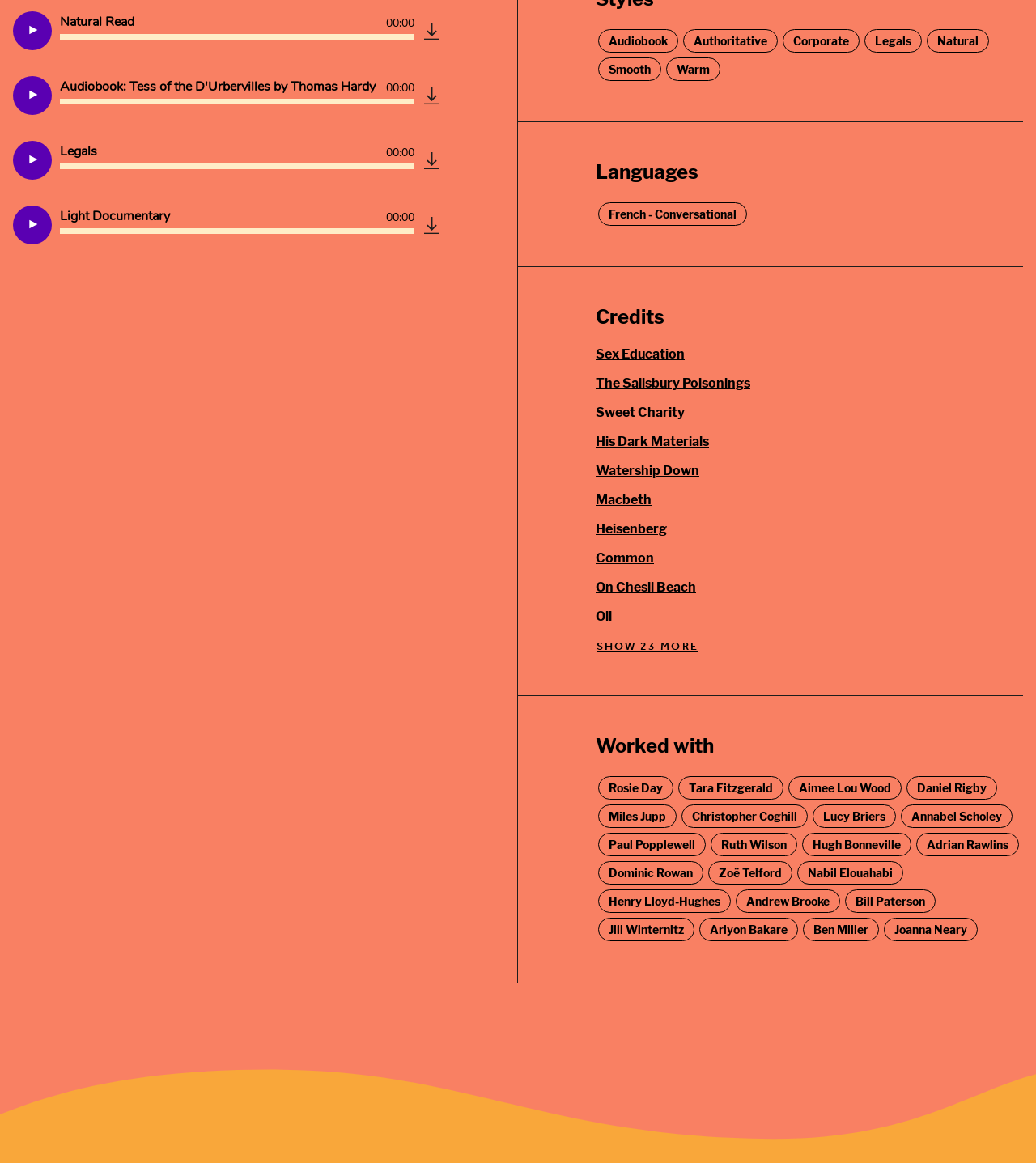Provide the bounding box coordinates of the UI element this sentence describes: "French - Conversational".

[0.577, 0.174, 0.721, 0.194]